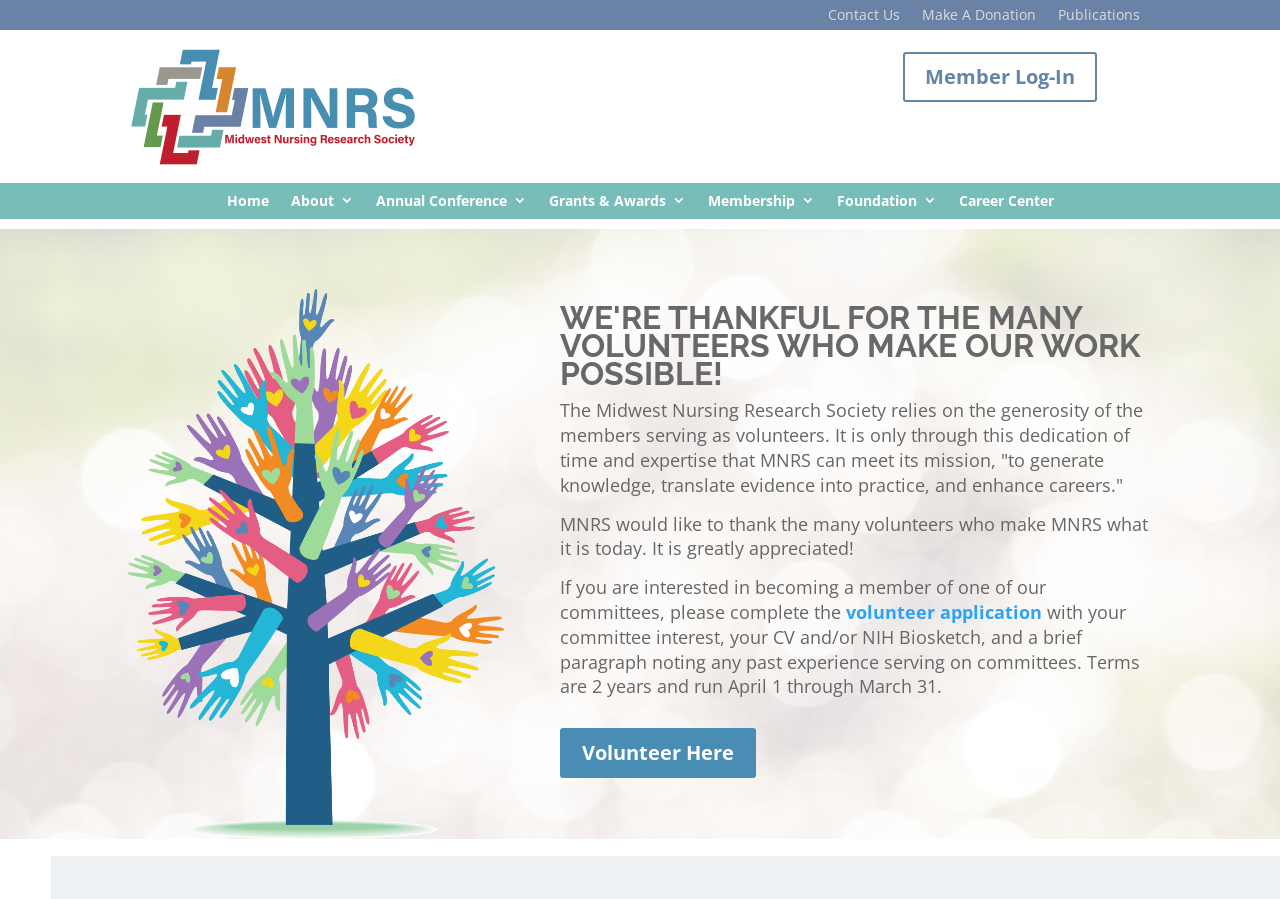Find the UI element described as: "Newsletters" and predict its bounding box coordinates. Ensure the coordinates are four float numbers between 0 and 1, [left, top, right, bottom].

None